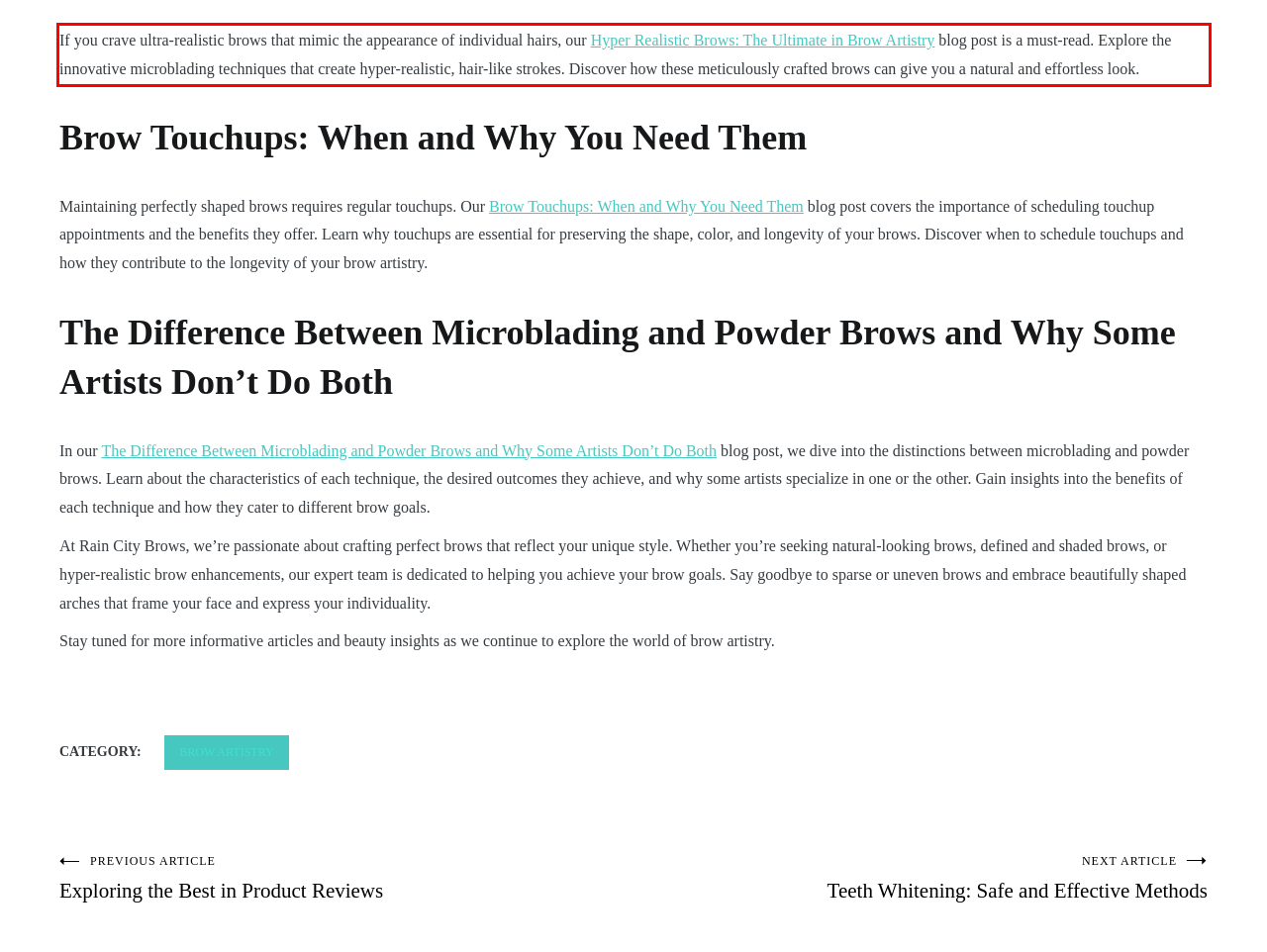You have a screenshot of a webpage with a UI element highlighted by a red bounding box. Use OCR to obtain the text within this highlighted area.

If you crave ultra-realistic brows that mimic the appearance of individual hairs, our Hyper Realistic Brows: The Ultimate in Brow Artistry blog post is a must-read. Explore the innovative microblading techniques that create hyper-realistic, hair-like strokes. Discover how these meticulously crafted brows can give you a natural and effortless look.